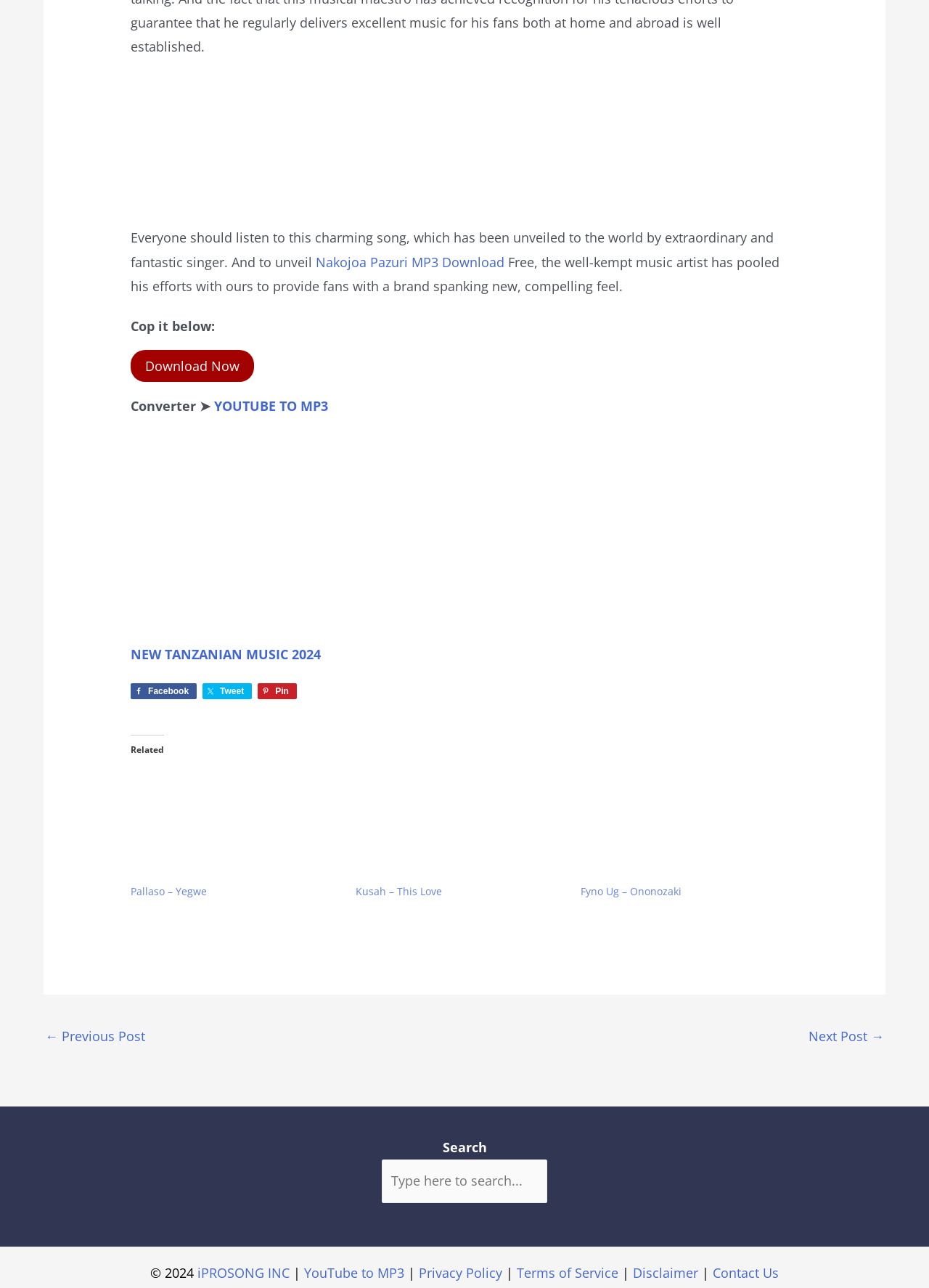Pinpoint the bounding box coordinates of the clickable element needed to complete the instruction: "Search for music". The coordinates should be provided as four float numbers between 0 and 1: [left, top, right, bottom].

[0.411, 0.9, 0.589, 0.934]